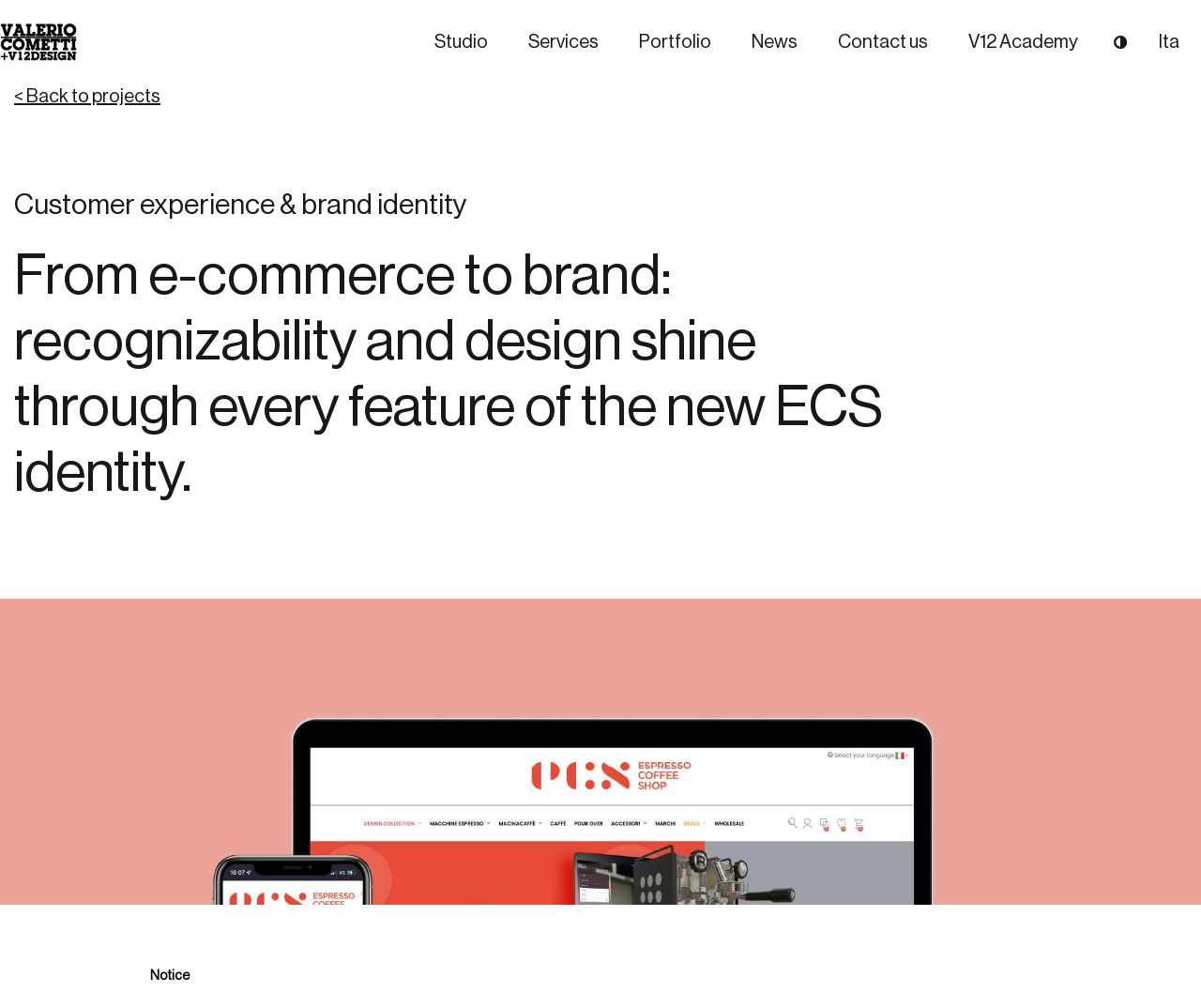Mark the bounding box of the element that matches the following description: "< Back to projects".

[0.012, 0.084, 0.134, 0.109]